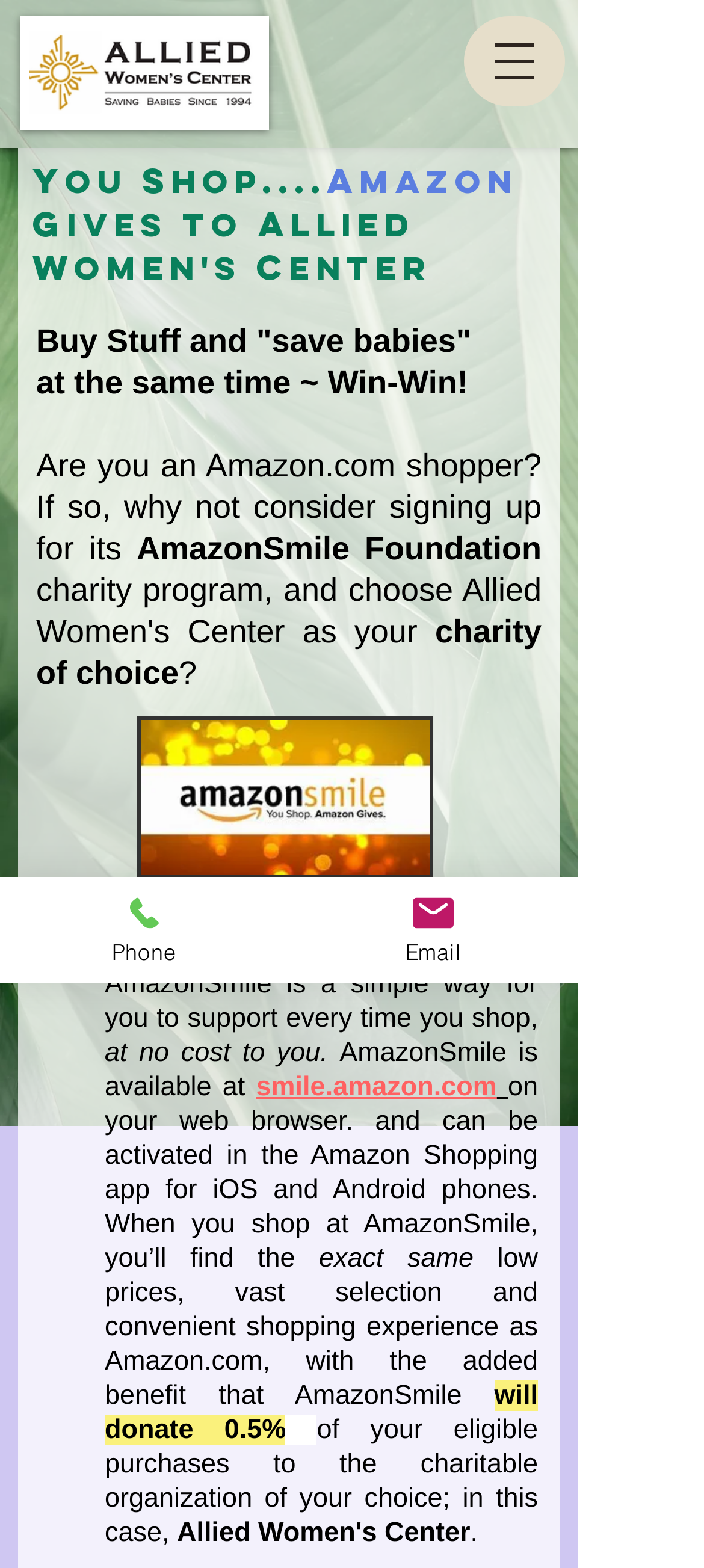Is there an image of the AmazonSmile logo on the webpage?
Examine the screenshot and reply with a single word or phrase.

Yes